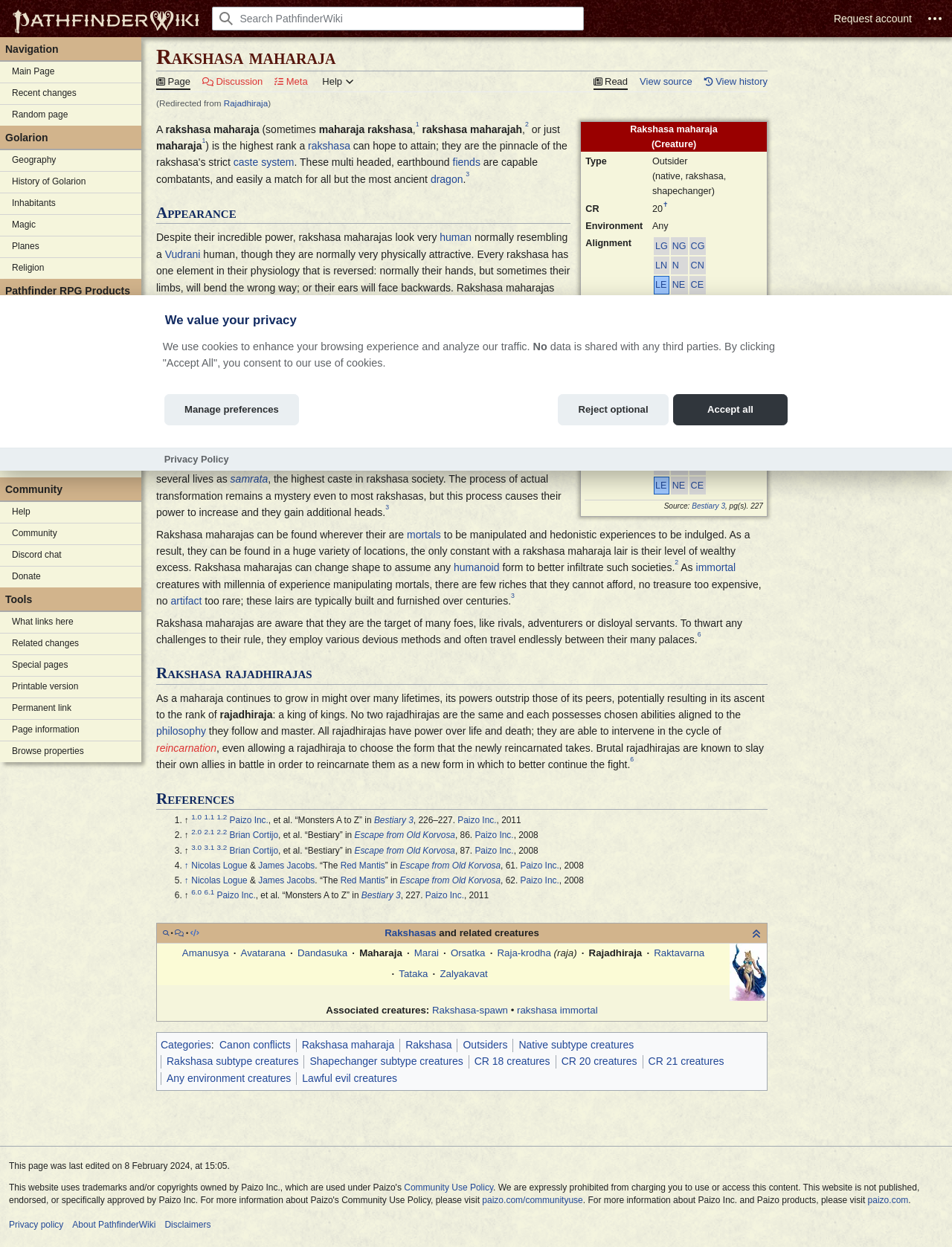Please identify the bounding box coordinates of the region to click in order to complete the task: "View the 'Page information'". The coordinates must be four float numbers between 0 and 1, specified as [left, top, right, bottom].

[0.0, 0.34, 0.148, 0.357]